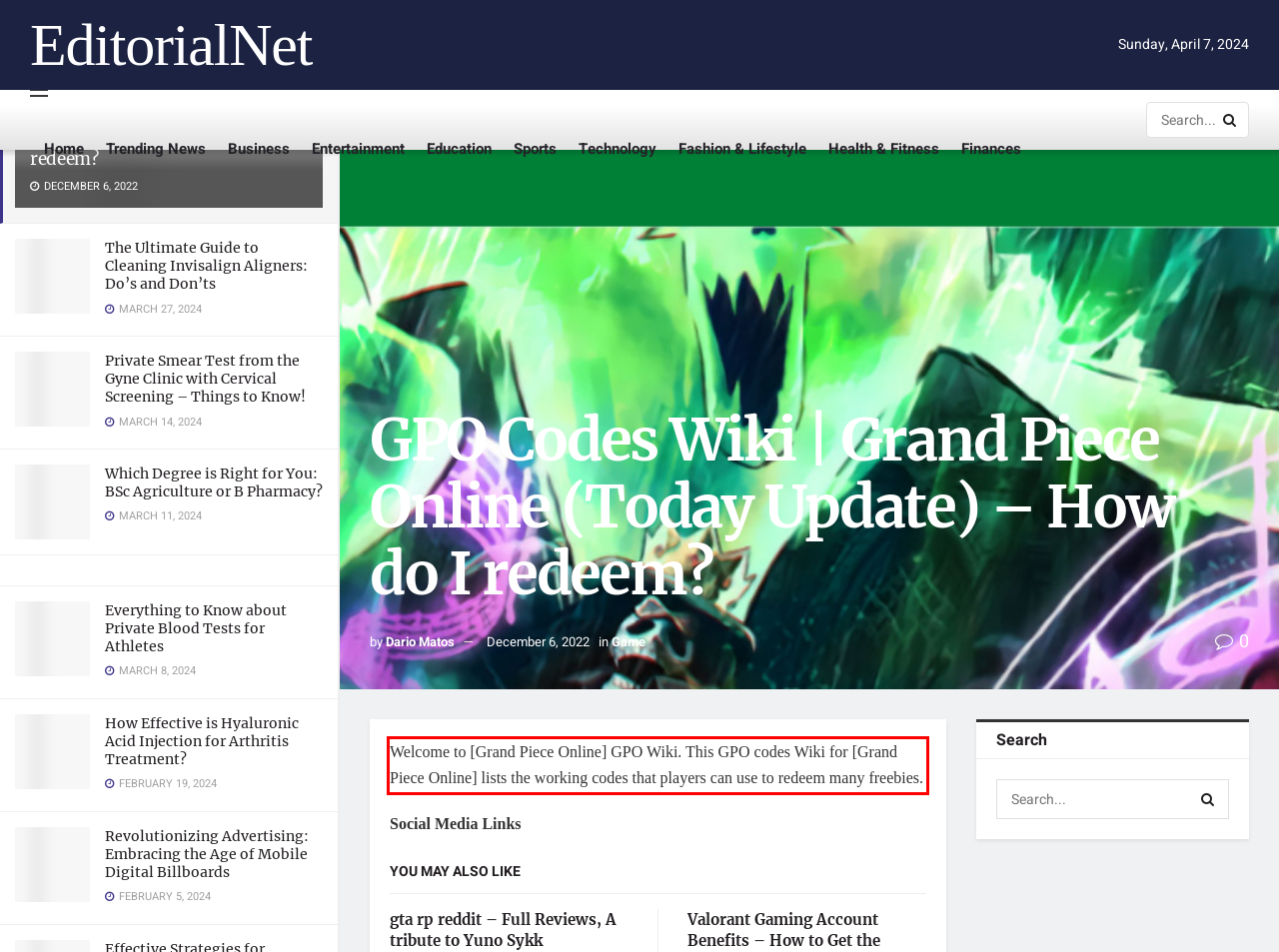Given a screenshot of a webpage, identify the red bounding box and perform OCR to recognize the text within that box.

Welcome to [Grand Piece Online] GPO Wiki. This GPO codes Wiki for [Grand Piece Online] lists the working codes that players can use to redeem many freebies.